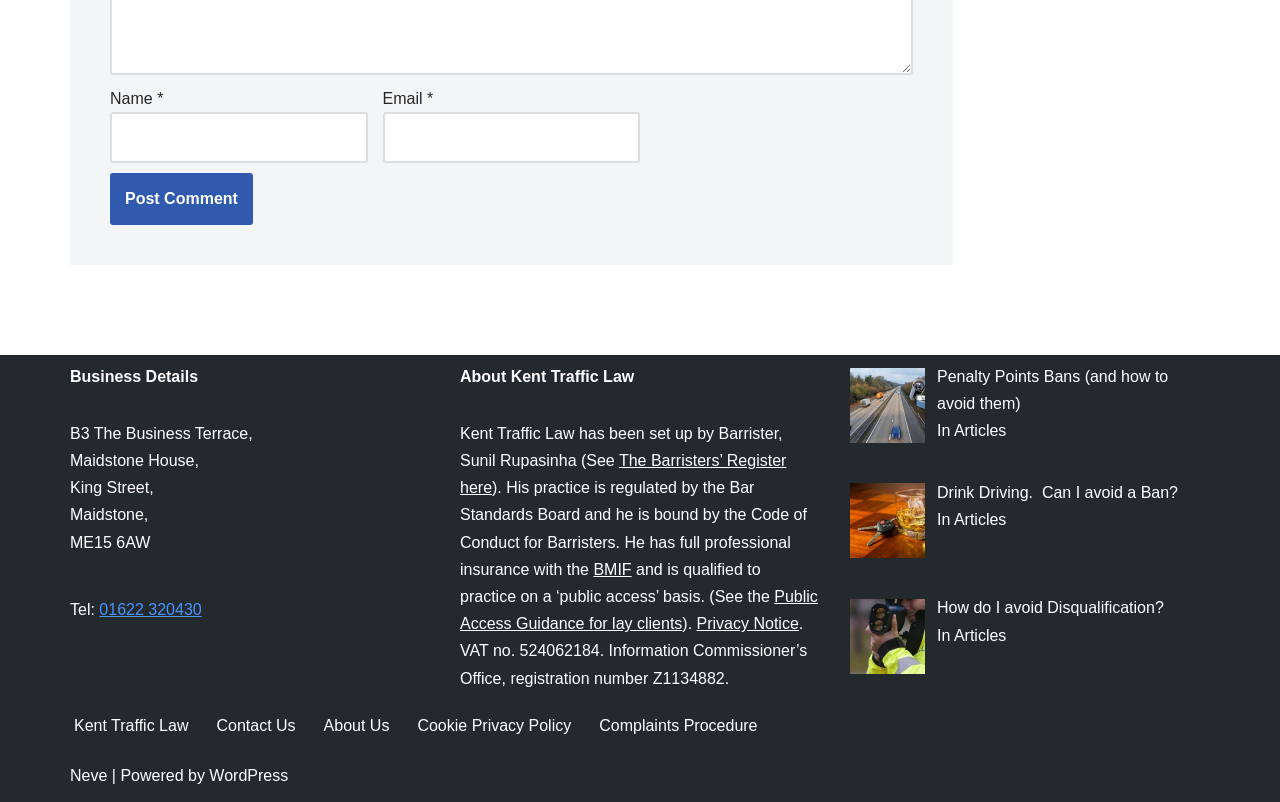What is the business address?
Please look at the screenshot and answer in one word or a short phrase.

B3 The Business Terrace, Maidstone House, King Street, Maidstone, ME15 6AW